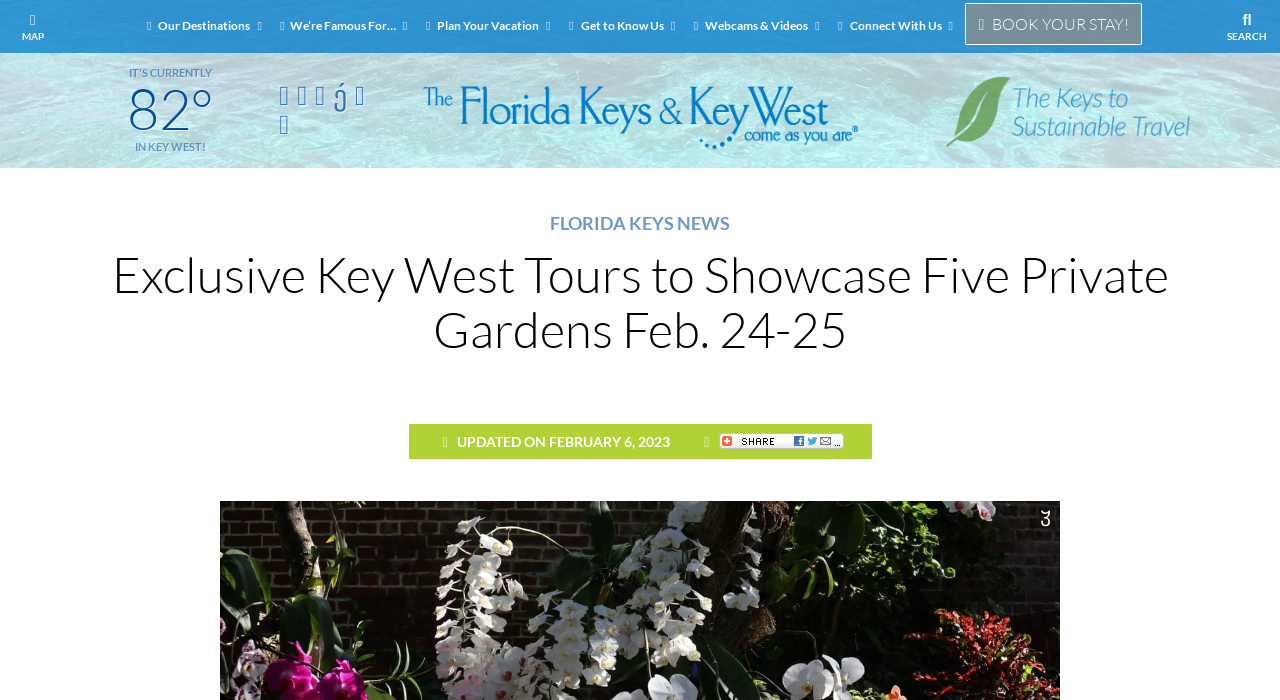Locate the bounding box coordinates of the clickable area needed to fulfill the instruction: "Check the weather".

[0.1, 0.106, 0.167, 0.203]